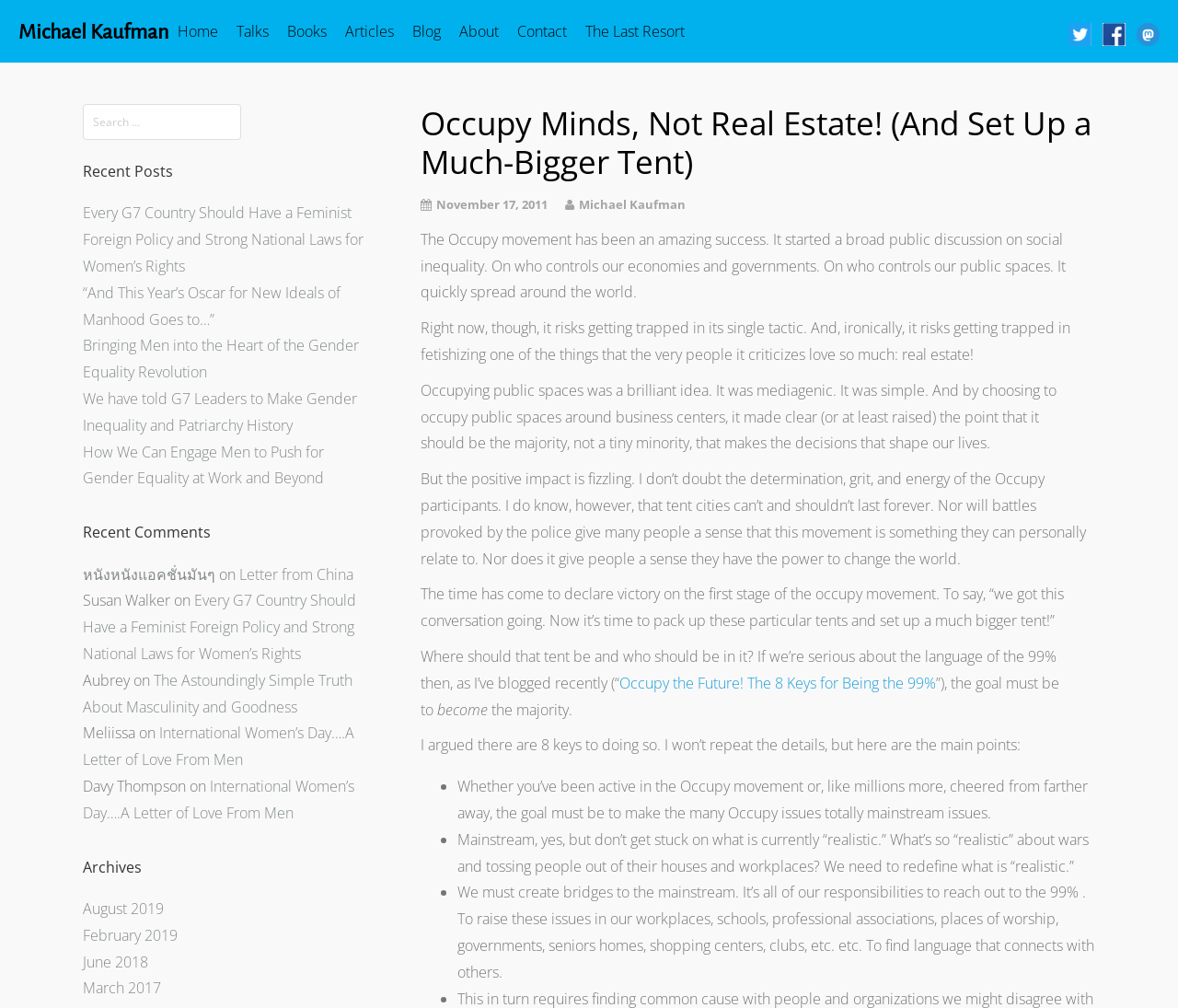Given the description of a UI element: "alt="Share this page on LinkedIn"", identify the bounding box coordinates of the matching element in the webpage screenshot.

None